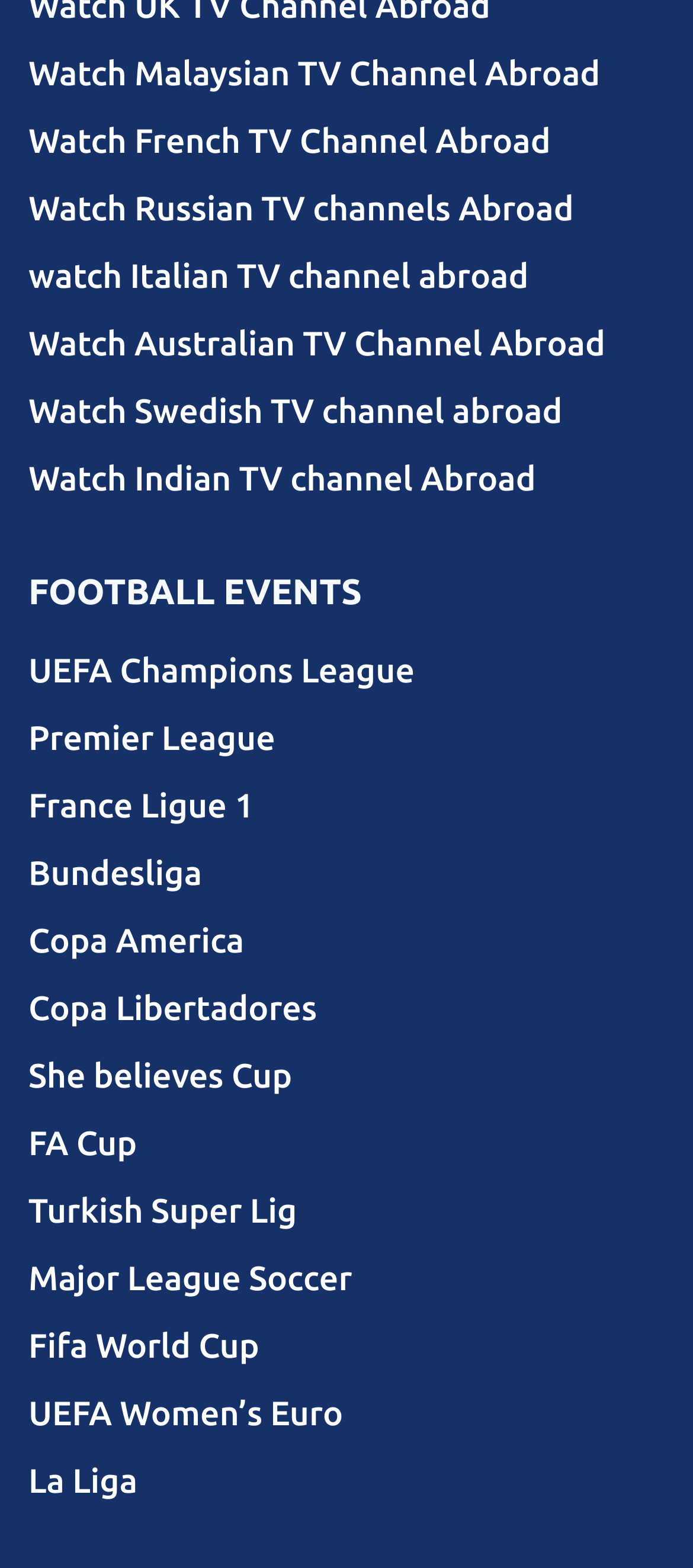Find the bounding box coordinates of the element you need to click on to perform this action: 'Watch French TV Channel Abroad'. The coordinates should be represented by four float values between 0 and 1, in the format [left, top, right, bottom].

[0.041, 0.069, 0.959, 0.112]